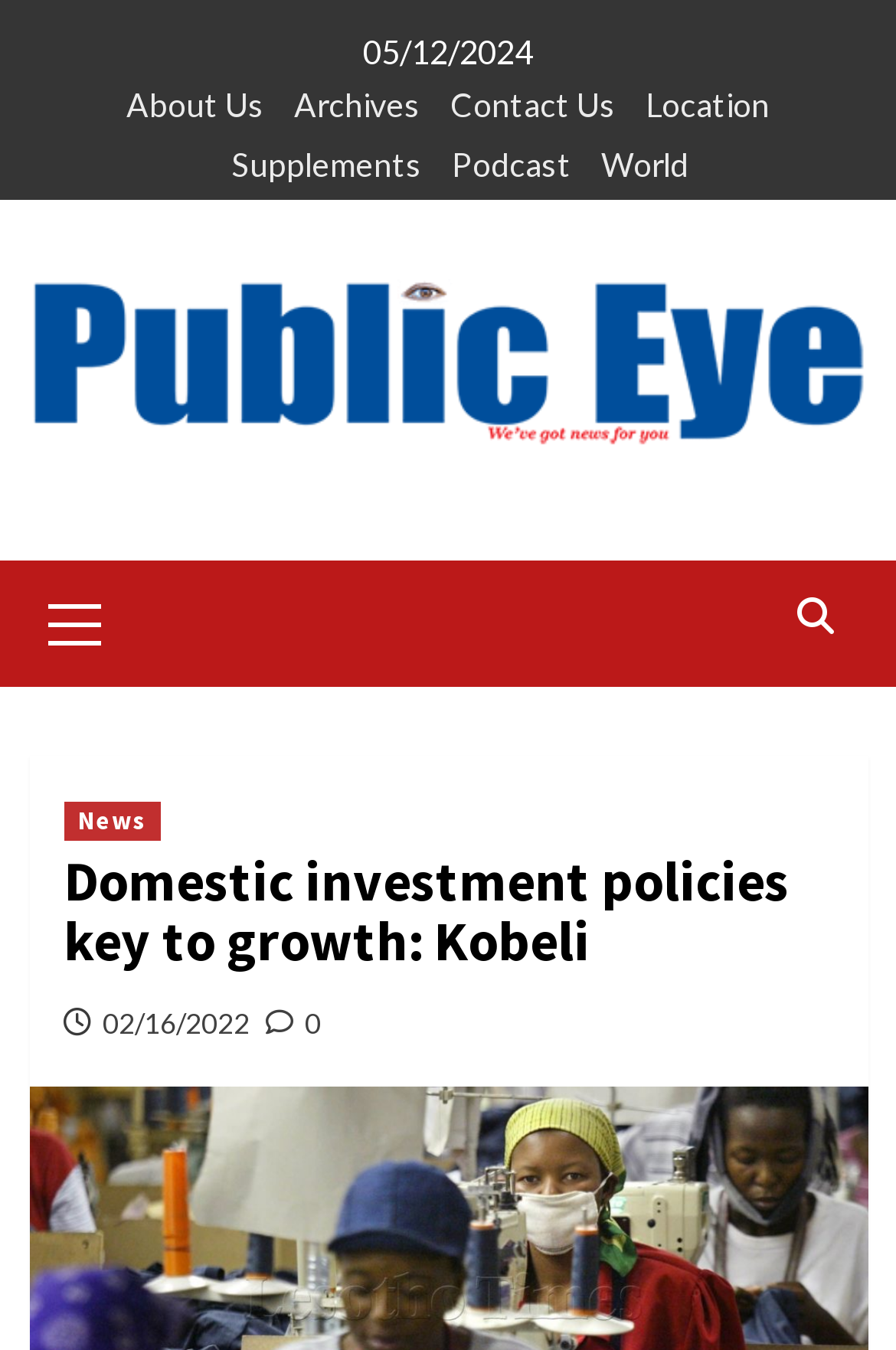Extract the main headline from the webpage and generate its text.

Domestic investment policies key to growth: Kobeli